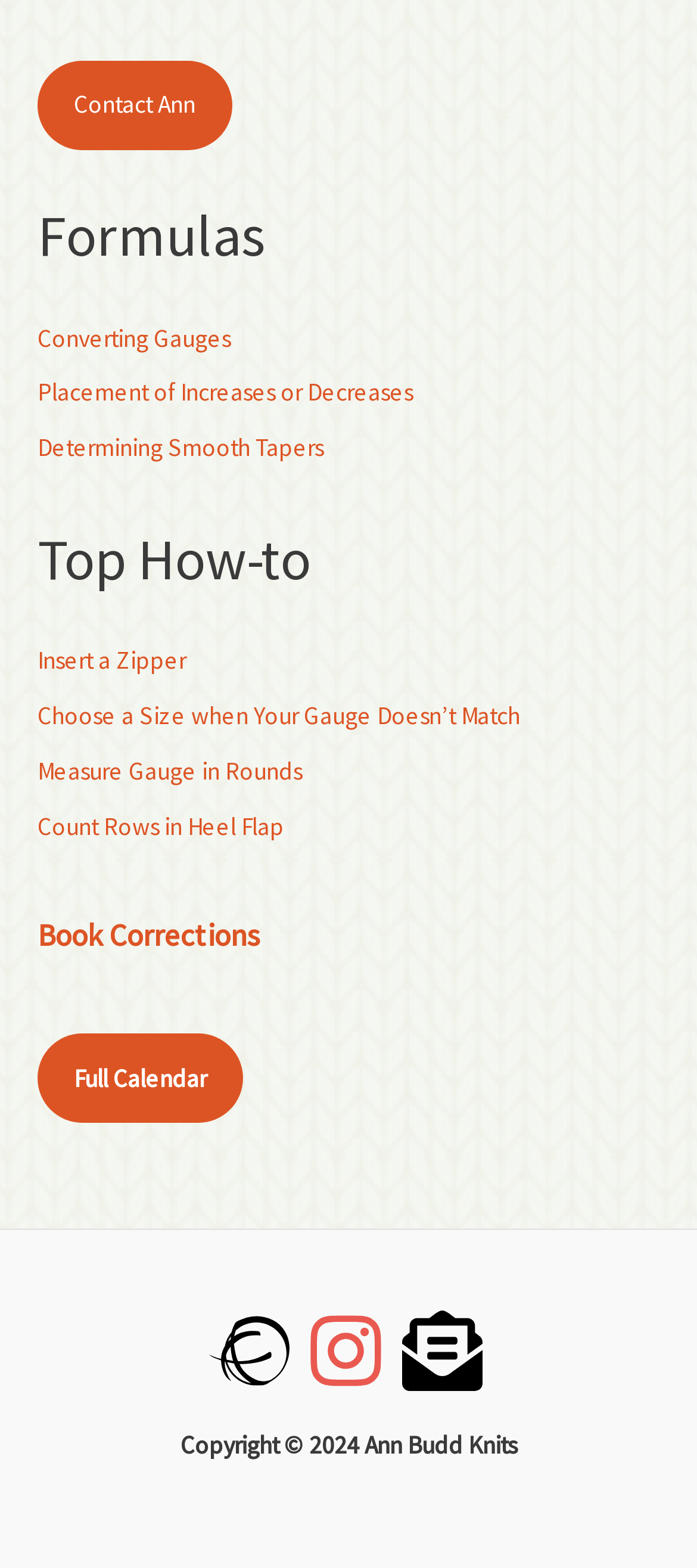Using the information in the image, give a detailed answer to the following question: What is the name of the person associated with the webpage?

The copyright notice at the bottom of the webpage mentions 'Copyright © 2024 Ann Budd Knits', indicating that Ann Budd is the person associated with the webpage.